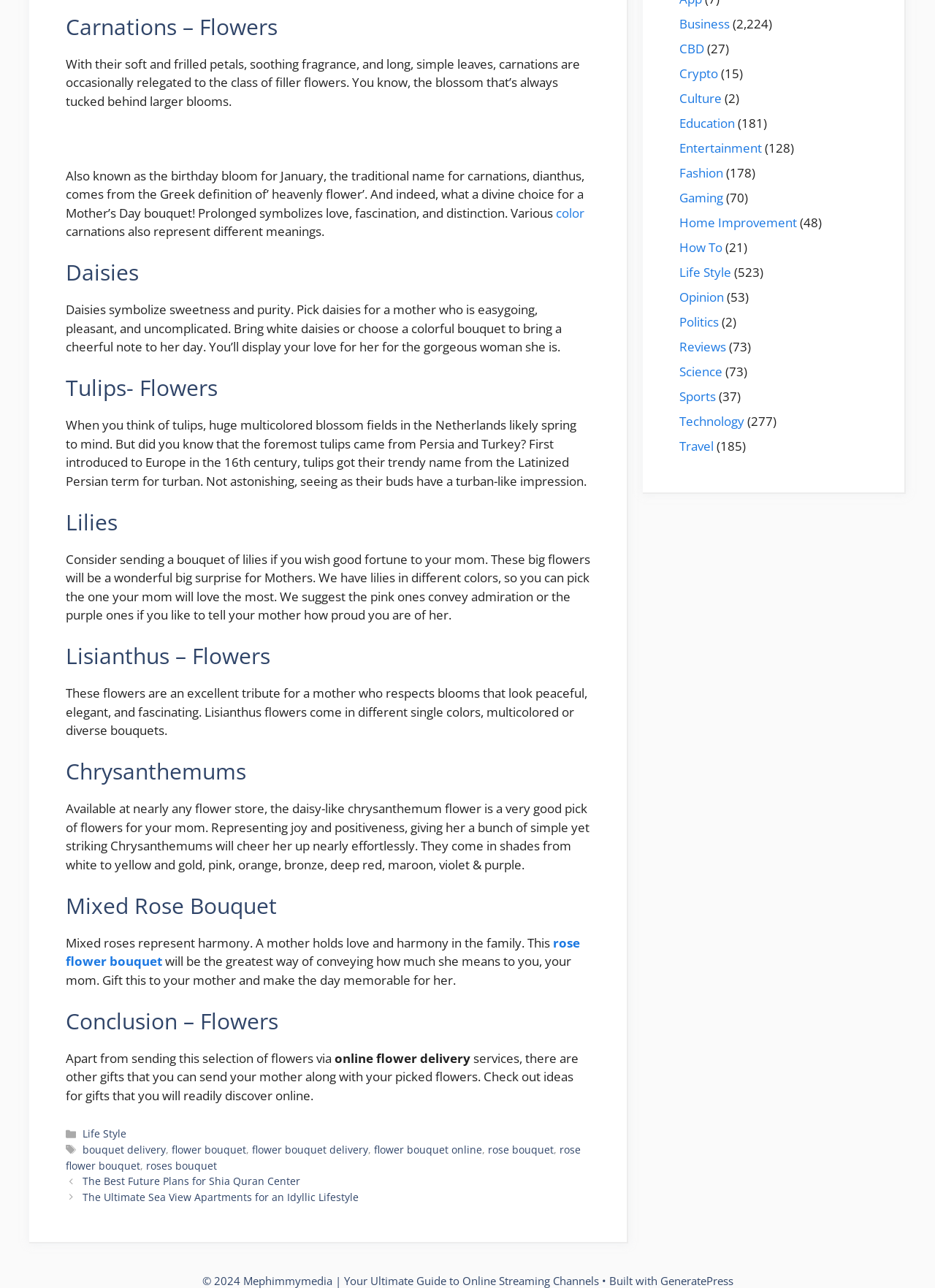What is the name of the flower that is occasionally relegated to the class of filler flowers?
Provide a short answer using one word or a brief phrase based on the image.

Carnations